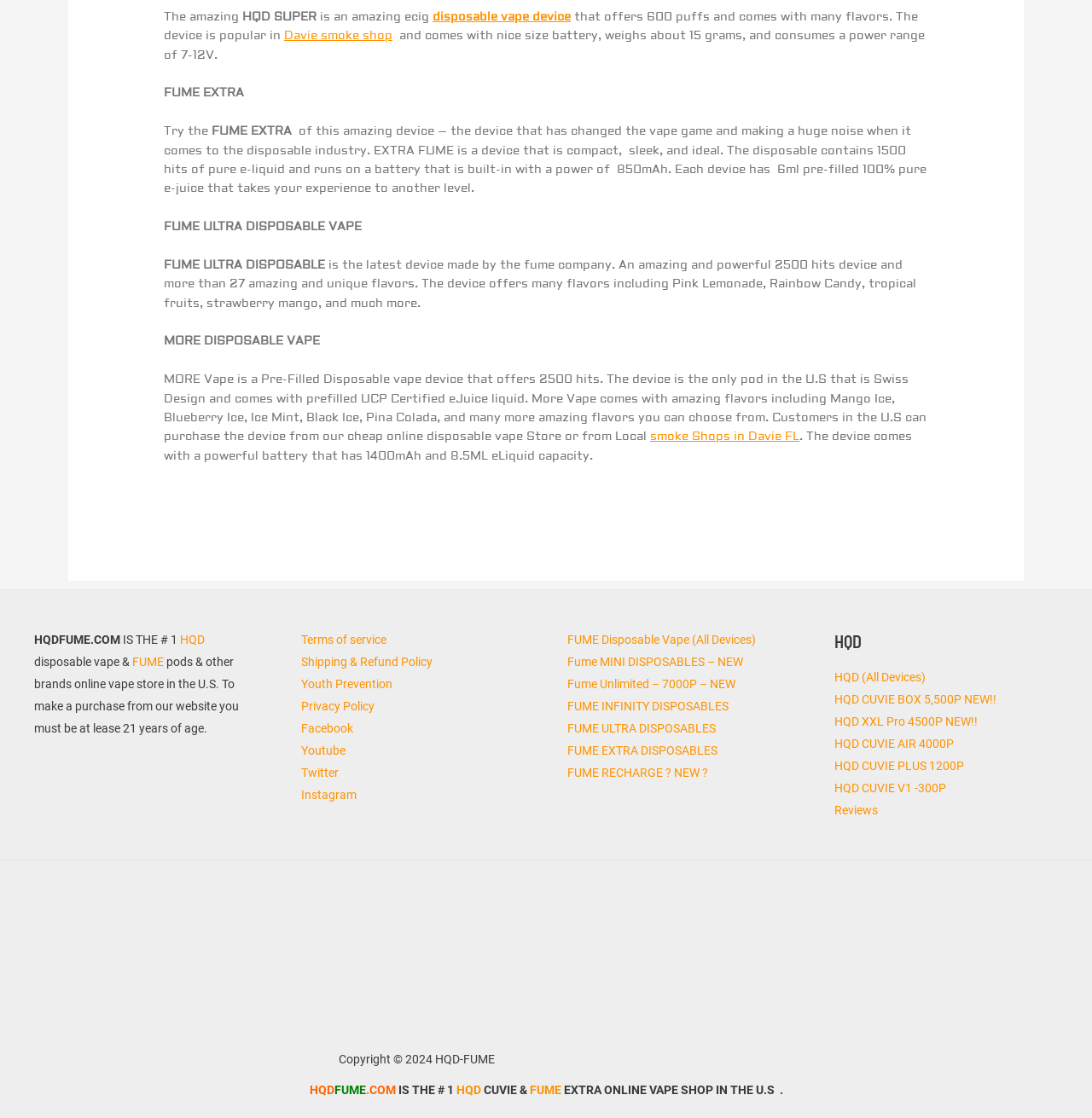What is the capacity of the FUME EXTRA device?
Refer to the image and give a detailed answer to the query.

I found the answer by reading the description of the FUME EXTRA device, which says 'The disposable contains 1500 hits of pure e-liquid and runs on a battery that is built-in with a power of 850mAh.'